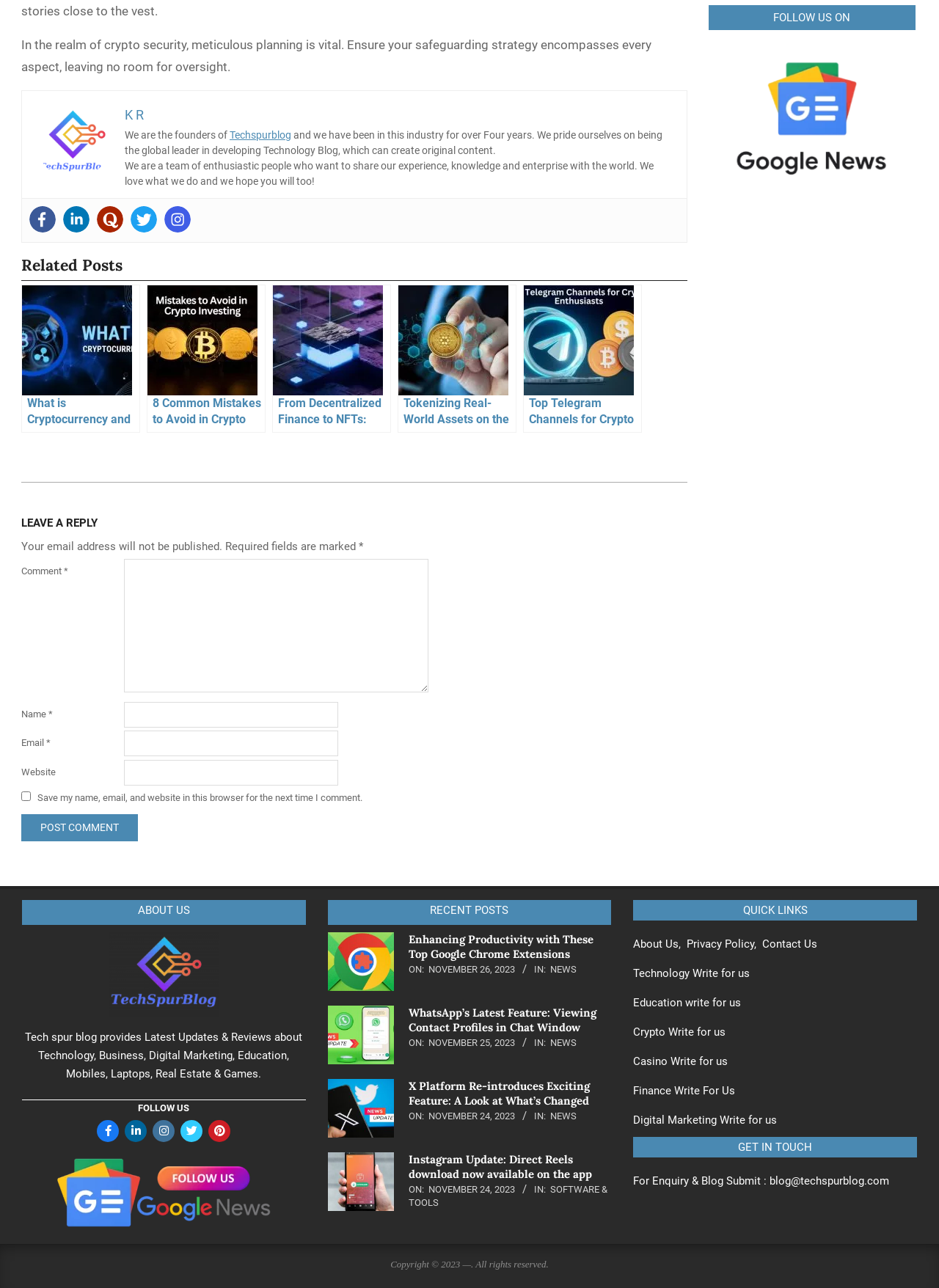Select the bounding box coordinates of the element I need to click to carry out the following instruction: "Follow us on Facebook".

[0.031, 0.16, 0.059, 0.181]